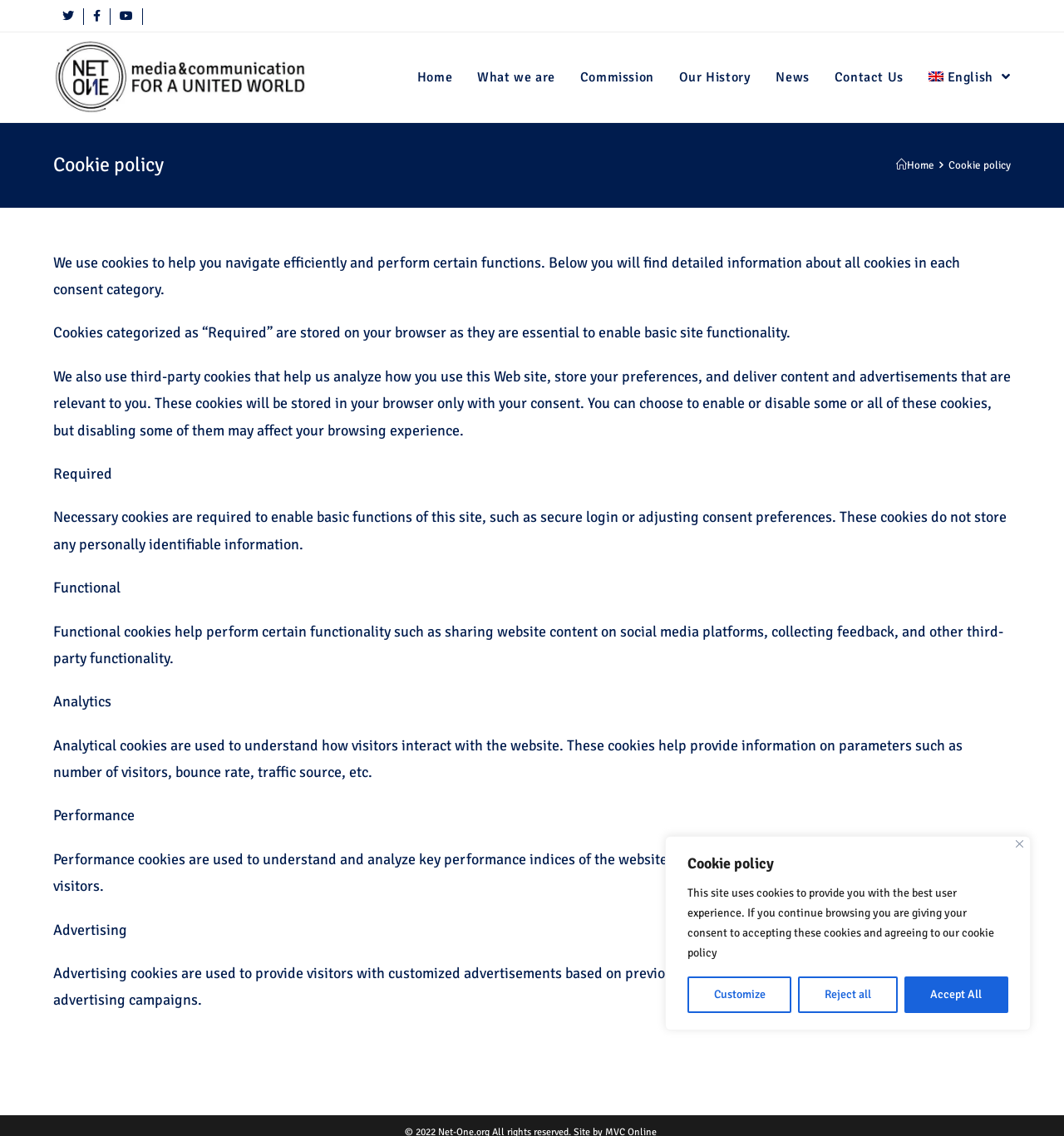Locate the bounding box coordinates of the segment that needs to be clicked to meet this instruction: "Follow CanIPhish on Twitter".

None